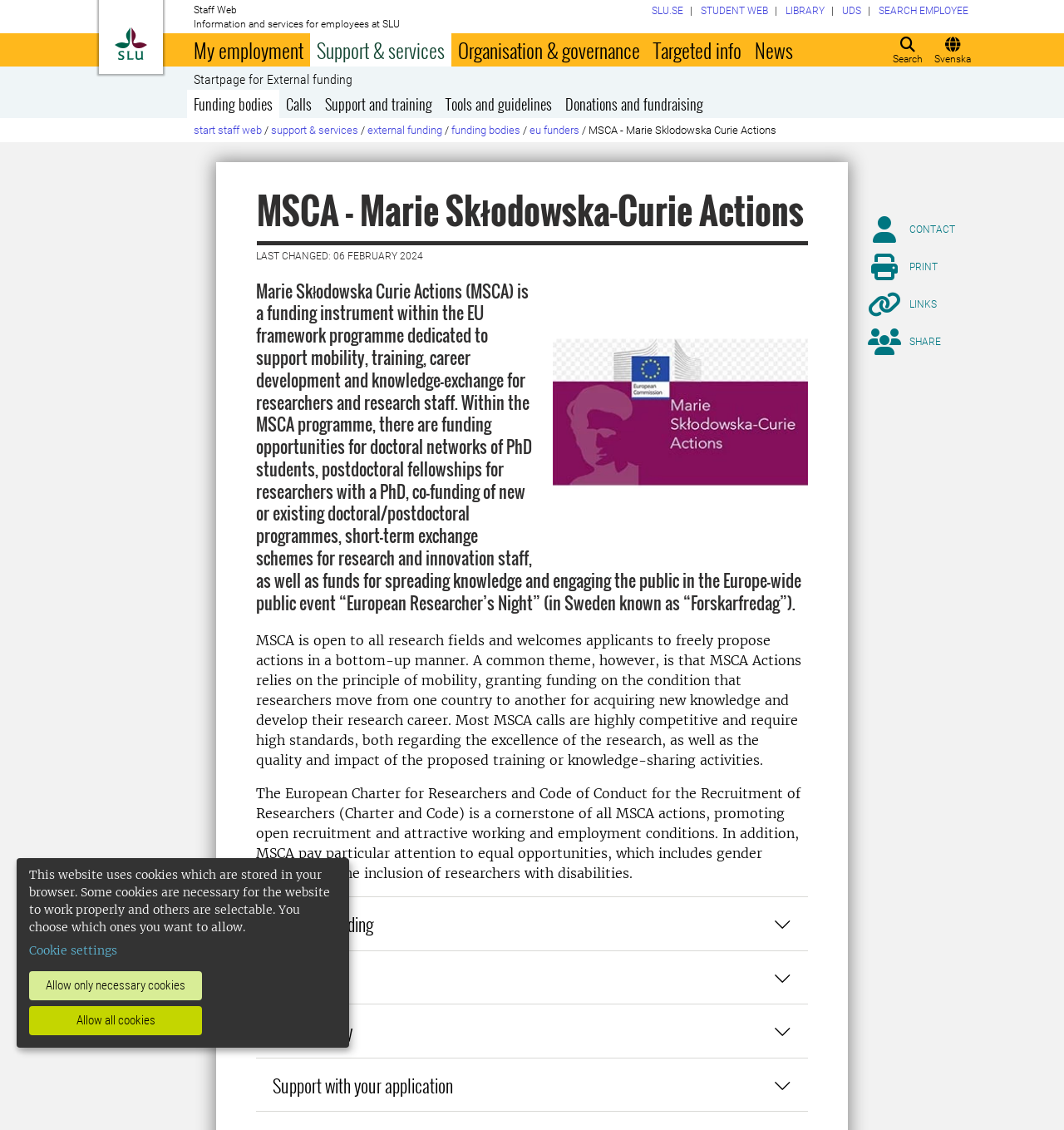Identify the bounding box for the given UI element using the description provided. Coordinates should be in the format (top-left x, top-left y, bottom-right x, bottom-right y) and must be between 0 and 1. Here is the description: Indian Trip Summary

None